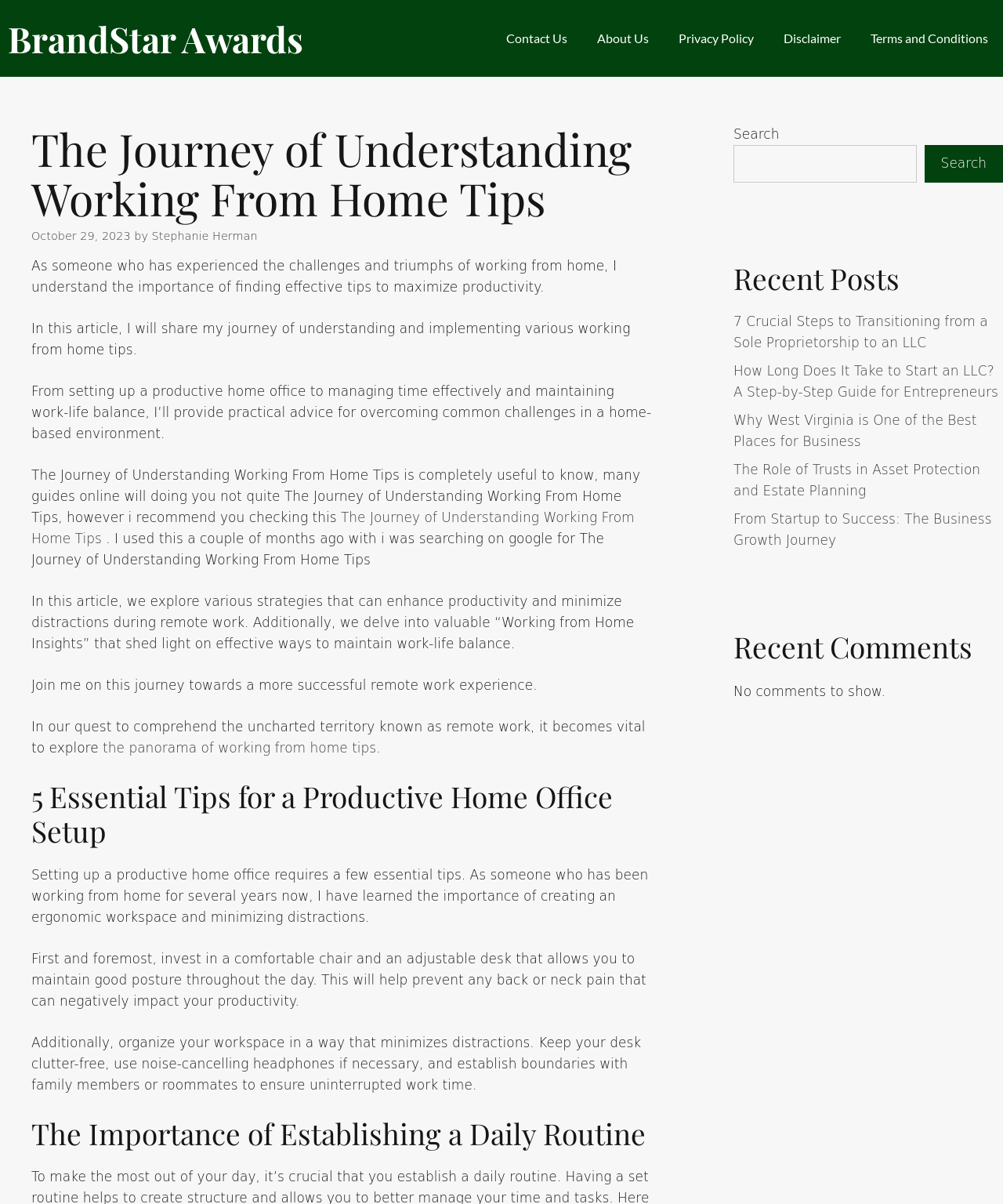Given the description of a UI element: "Terms and Conditions", identify the bounding box coordinates of the matching element in the webpage screenshot.

[0.853, 0.0, 1.0, 0.064]